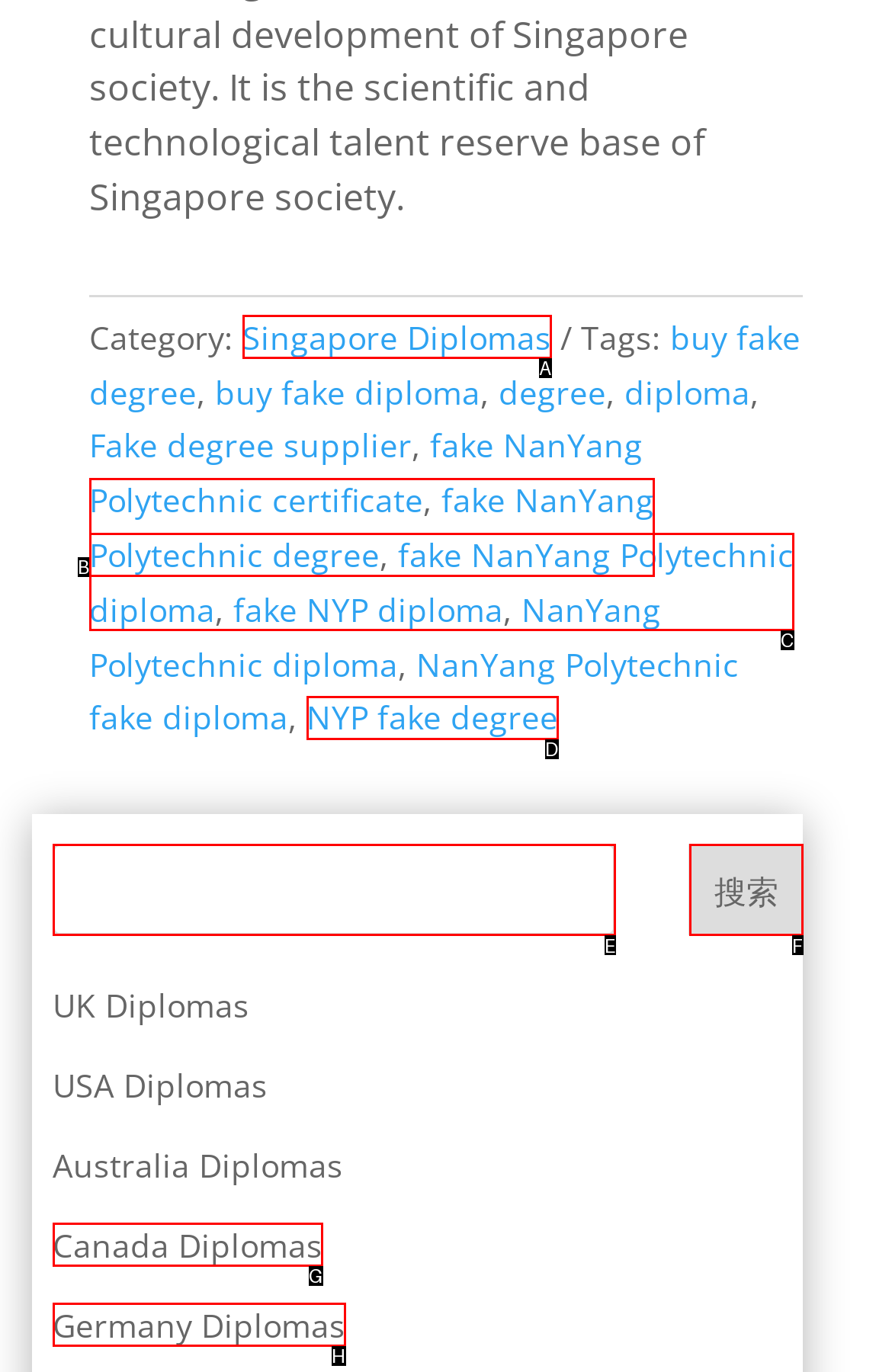Point out the option that best suits the description: parent_node: 搜索 name="s"
Indicate your answer with the letter of the selected choice.

E